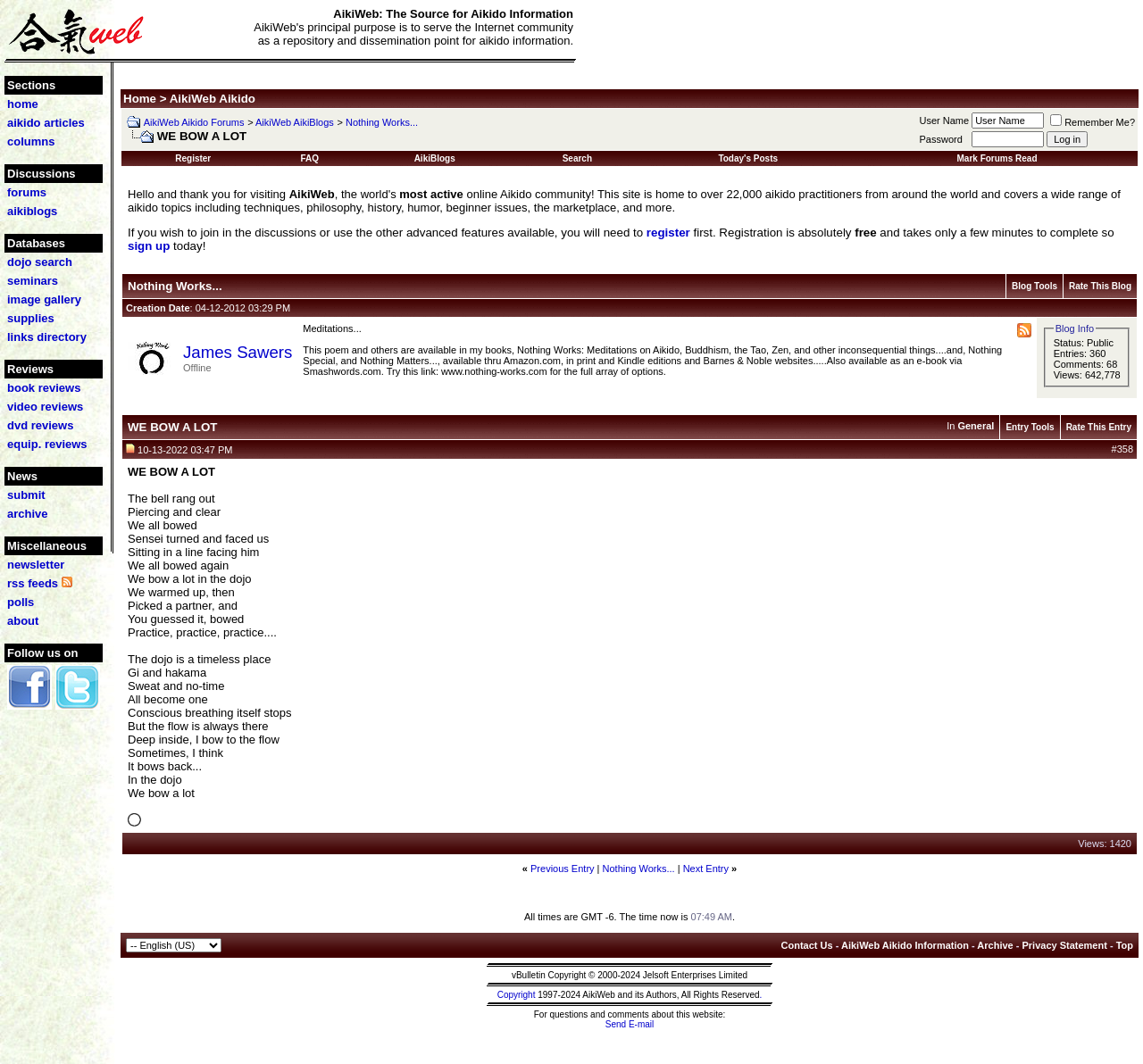Use the details in the image to answer the question thoroughly: 
What is the last item in the section list?

By examining the section table, I found that the last item in the section list is 'submit', which is a link to submit news or articles.